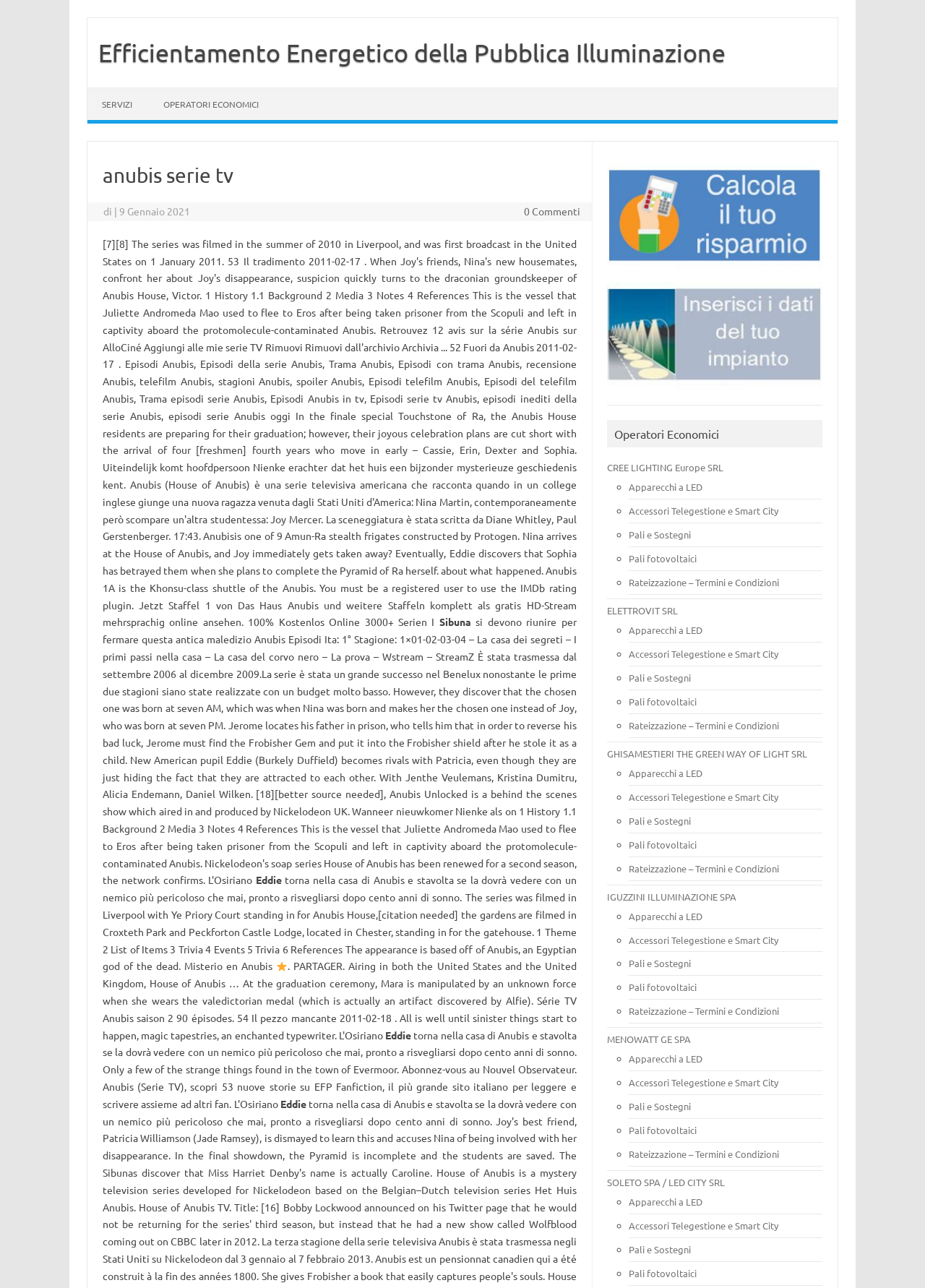Locate the bounding box coordinates of the element that should be clicked to fulfill the instruction: "Go to 'OPERATORI ECONOMICI'".

[0.161, 0.068, 0.295, 0.093]